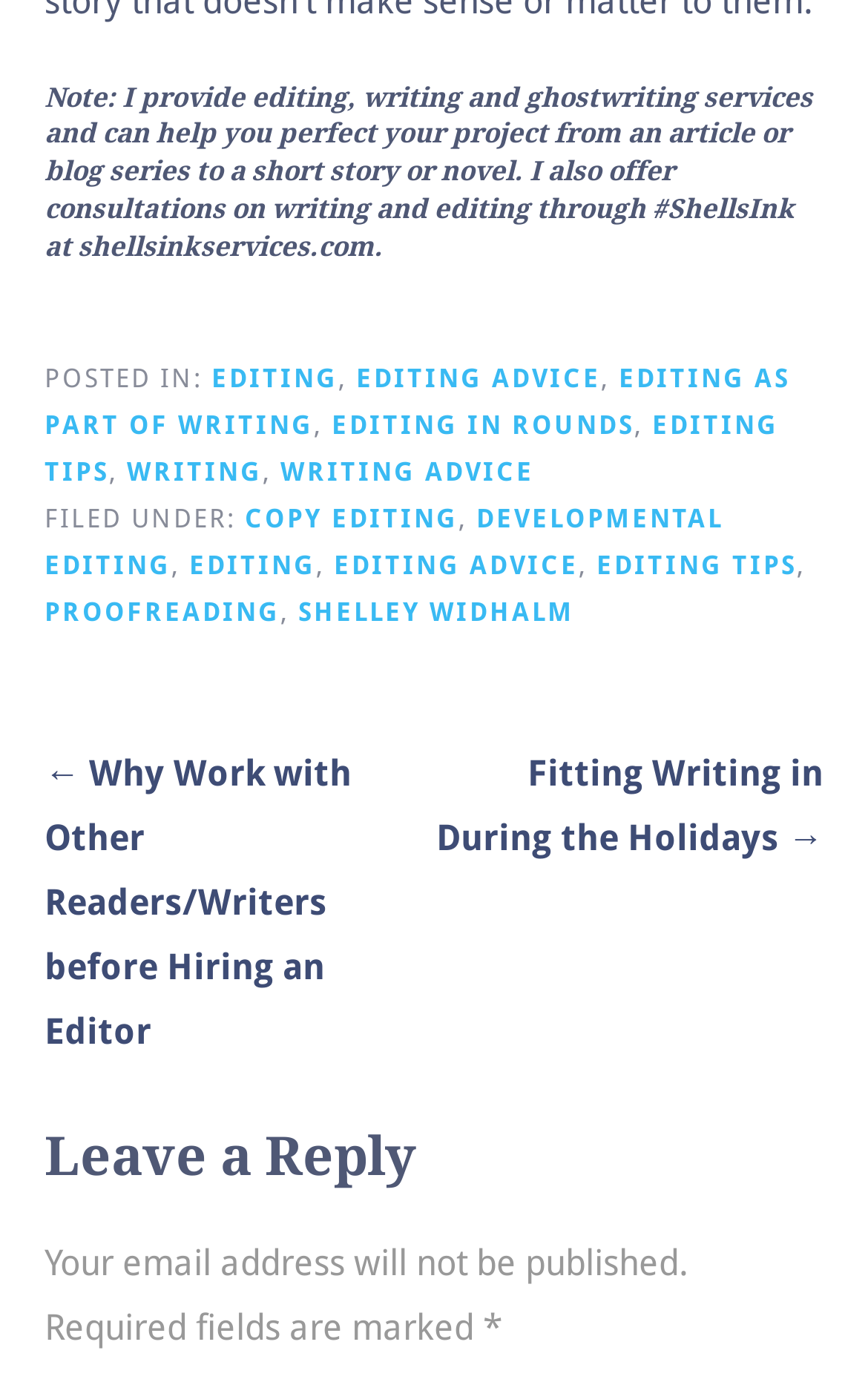Determine the bounding box coordinates (top-left x, top-left y, bottom-right x, bottom-right y) of the UI element described in the following text: Editing in Rounds

[0.382, 0.296, 0.731, 0.318]